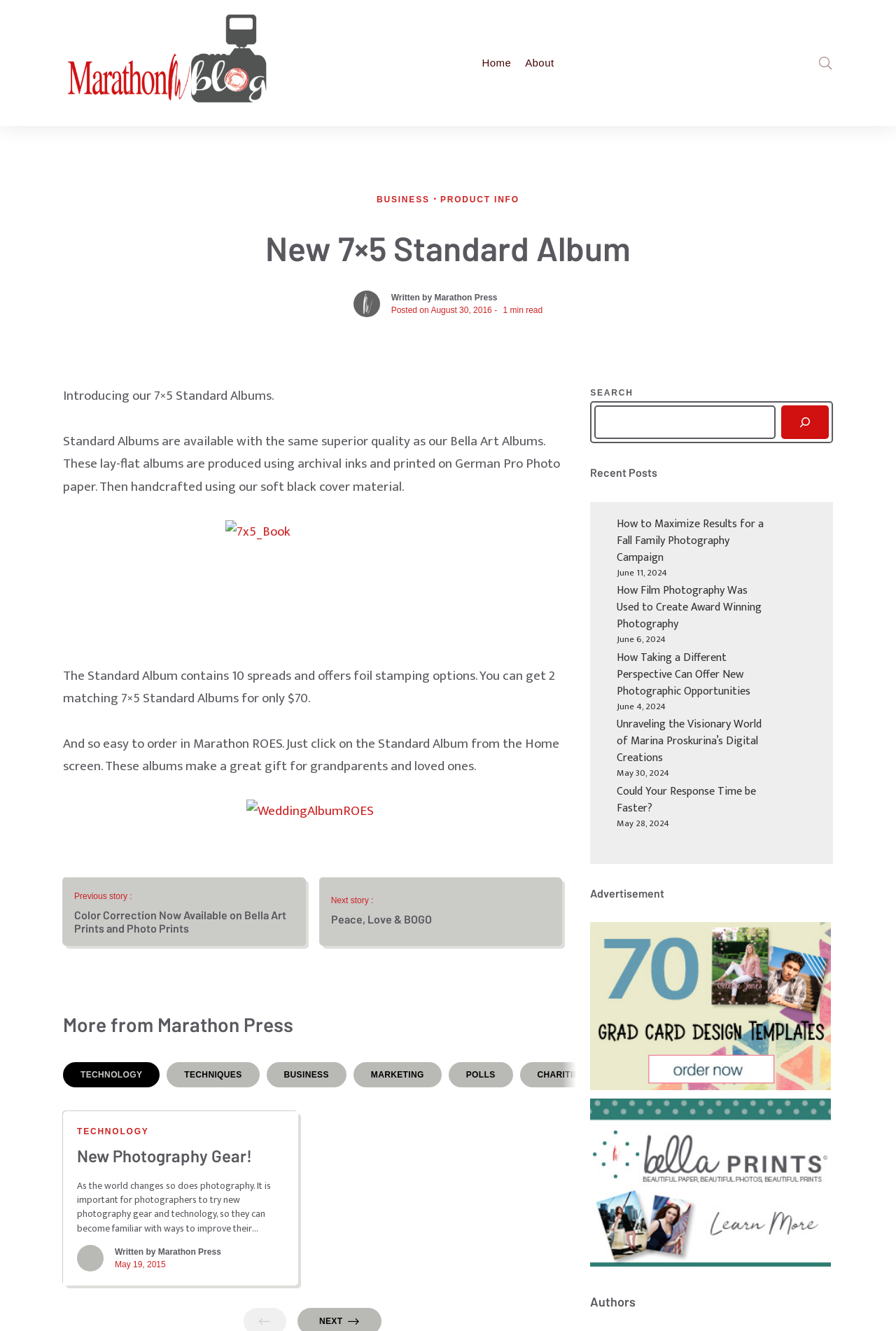Respond to the following query with just one word or a short phrase: 
How many tabs are in the tablist?

7